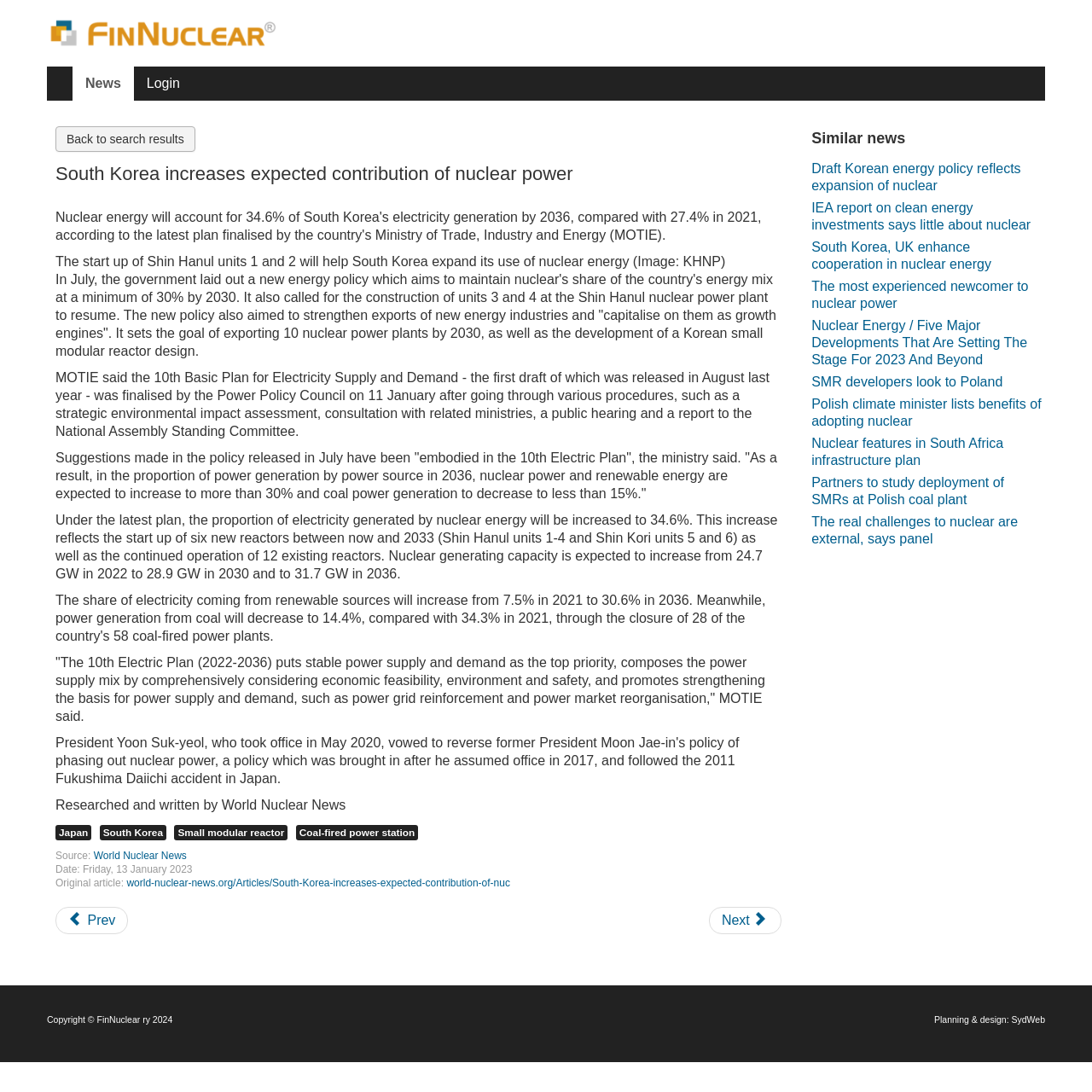Please indicate the bounding box coordinates for the clickable area to complete the following task: "Click on the 'News' link". The coordinates should be specified as four float numbers between 0 and 1, i.e., [left, top, right, bottom].

[0.066, 0.061, 0.122, 0.092]